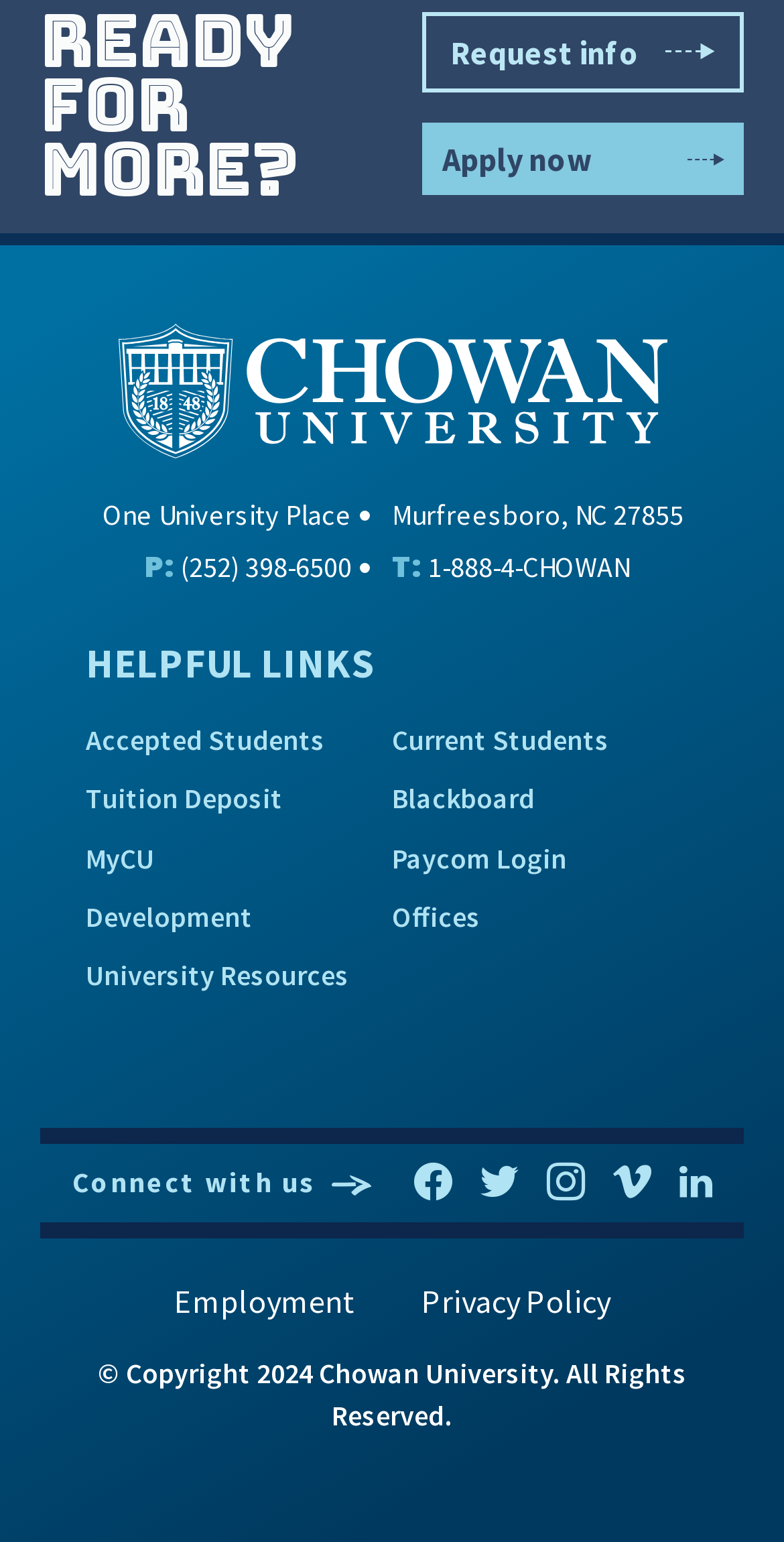Predict the bounding box of the UI element based on this description: "(252) 398-6500".

[0.231, 0.356, 0.449, 0.379]